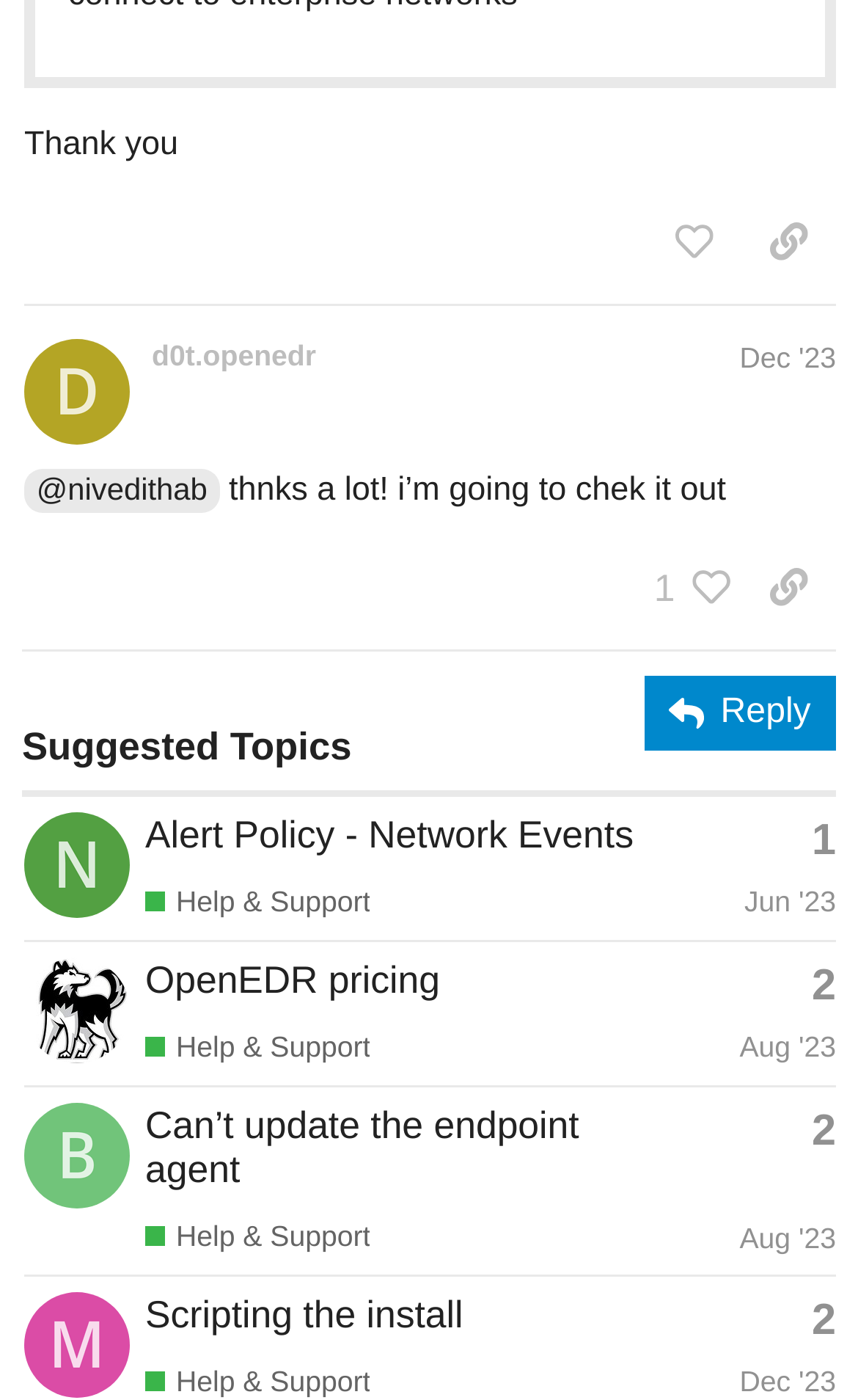What is the purpose of the 'like this post' button?
Answer the question with as much detail as possible.

The 'like this post' button is a feature that allows users to show their appreciation for a particular post. When clicked, it increments the like count, indicating that the user has liked the post.